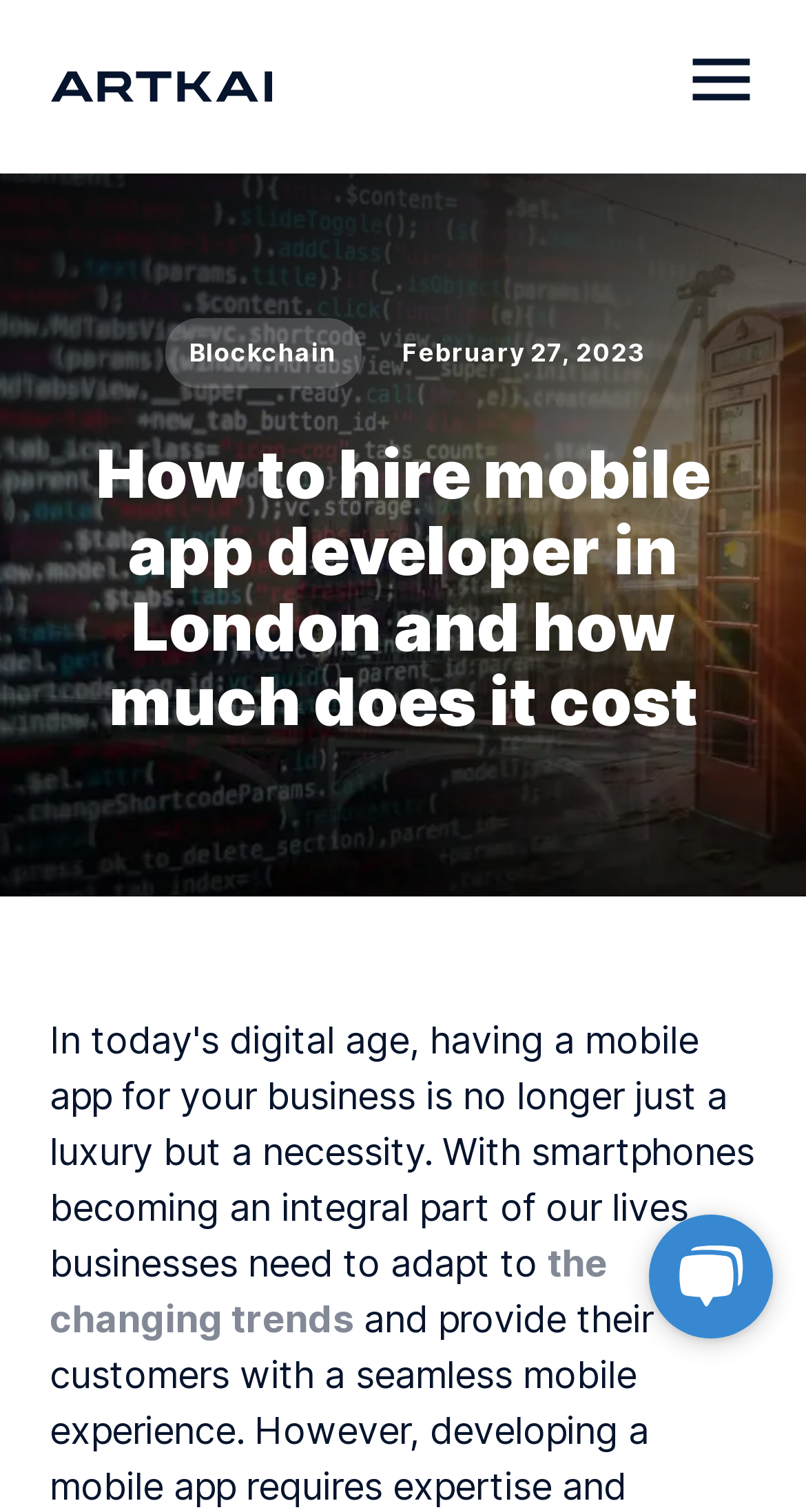Determine the bounding box coordinates for the UI element described. Format the coordinates as (top-left x, top-left y, bottom-right x, bottom-right y) and ensure all values are between 0 and 1. Element description: the changing trends

[0.062, 0.821, 0.754, 0.887]